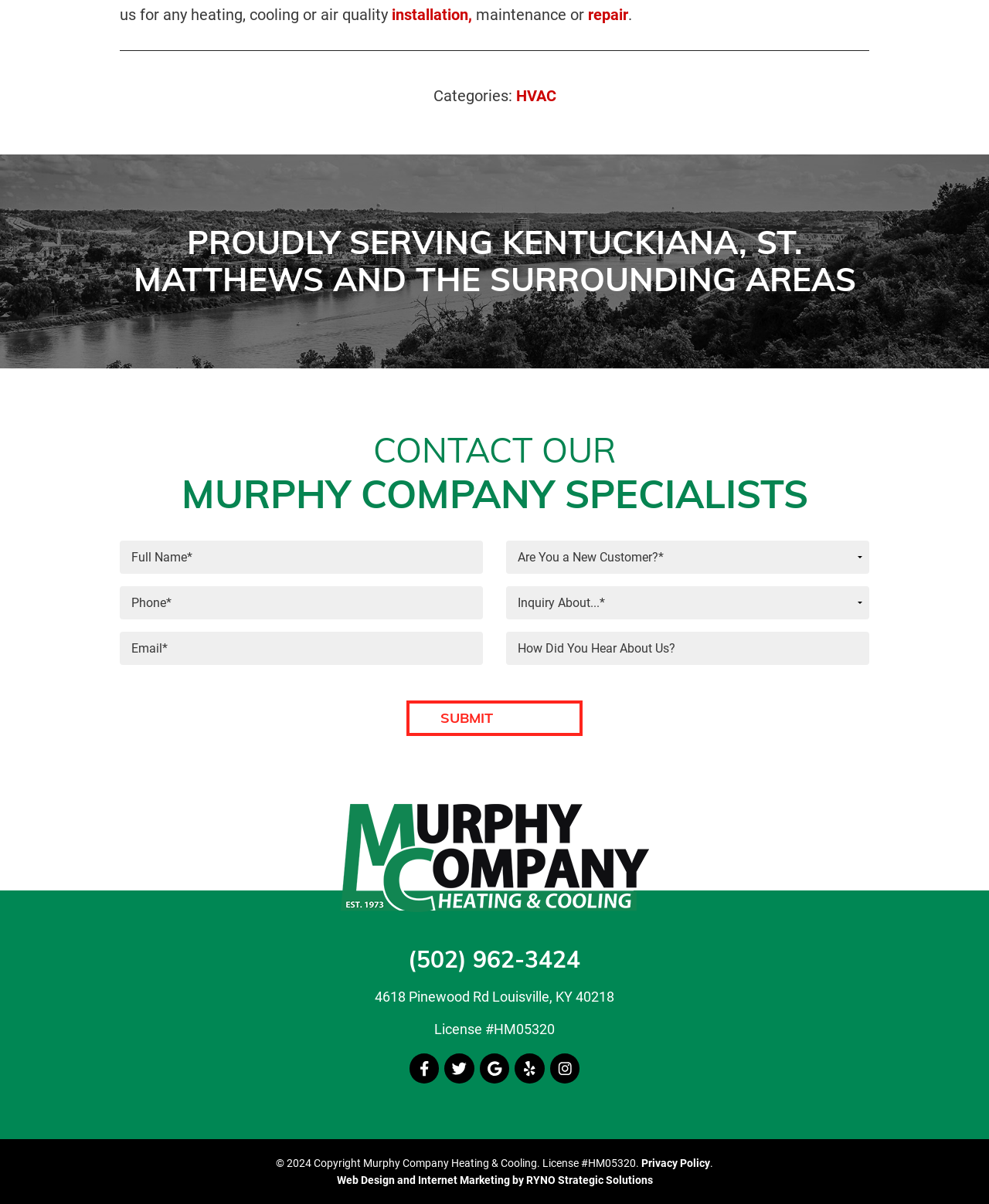Predict the bounding box coordinates of the area that should be clicked to accomplish the following instruction: "View the company's privacy policy". The bounding box coordinates should consist of four float numbers between 0 and 1, i.e., [left, top, right, bottom].

[0.648, 0.961, 0.718, 0.971]